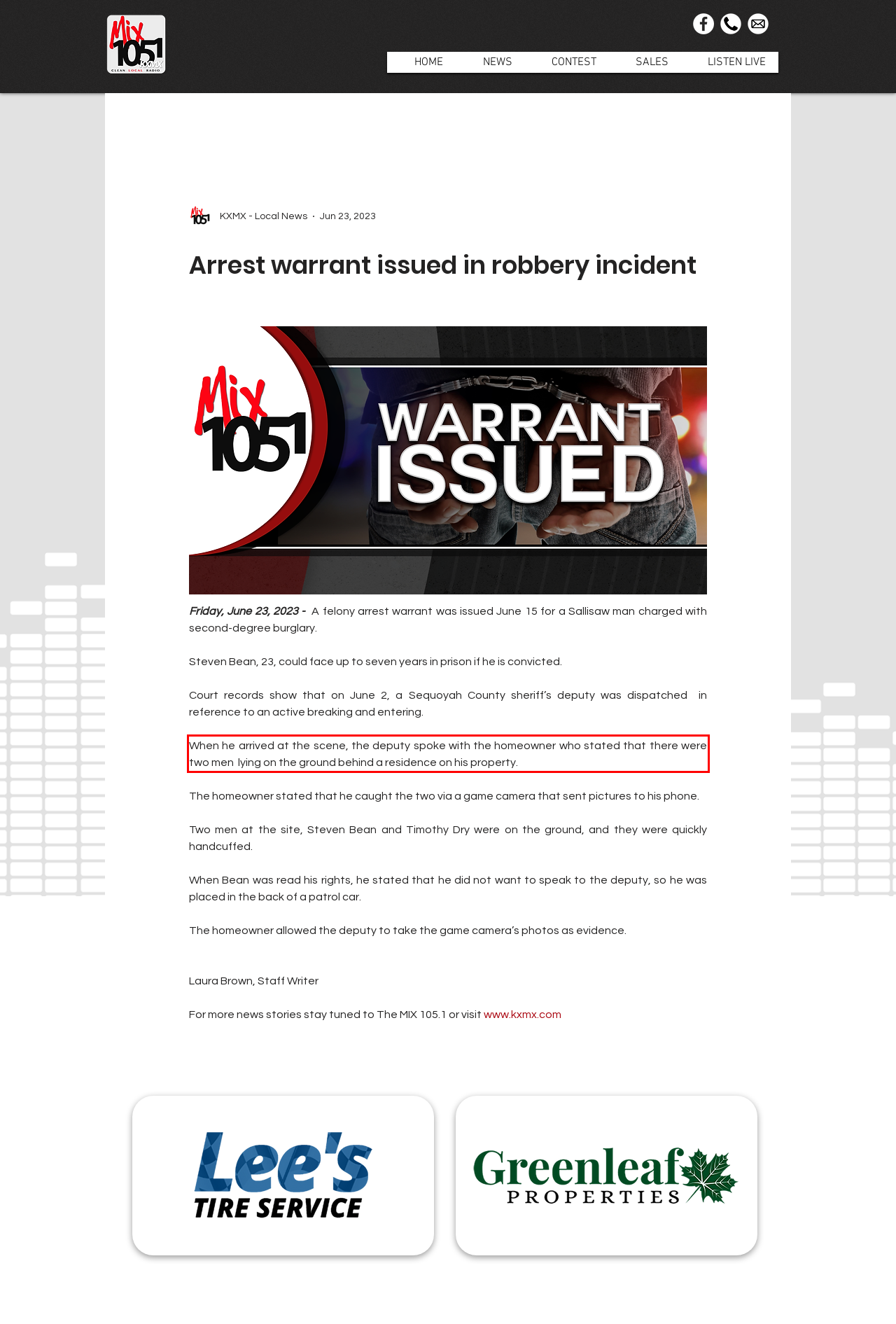Please analyze the screenshot of a webpage and extract the text content within the red bounding box using OCR.

When he arrived at the scene, the deputy spoke with the homeowner who stated that there were two men lying on the ground behind a residence on his property.